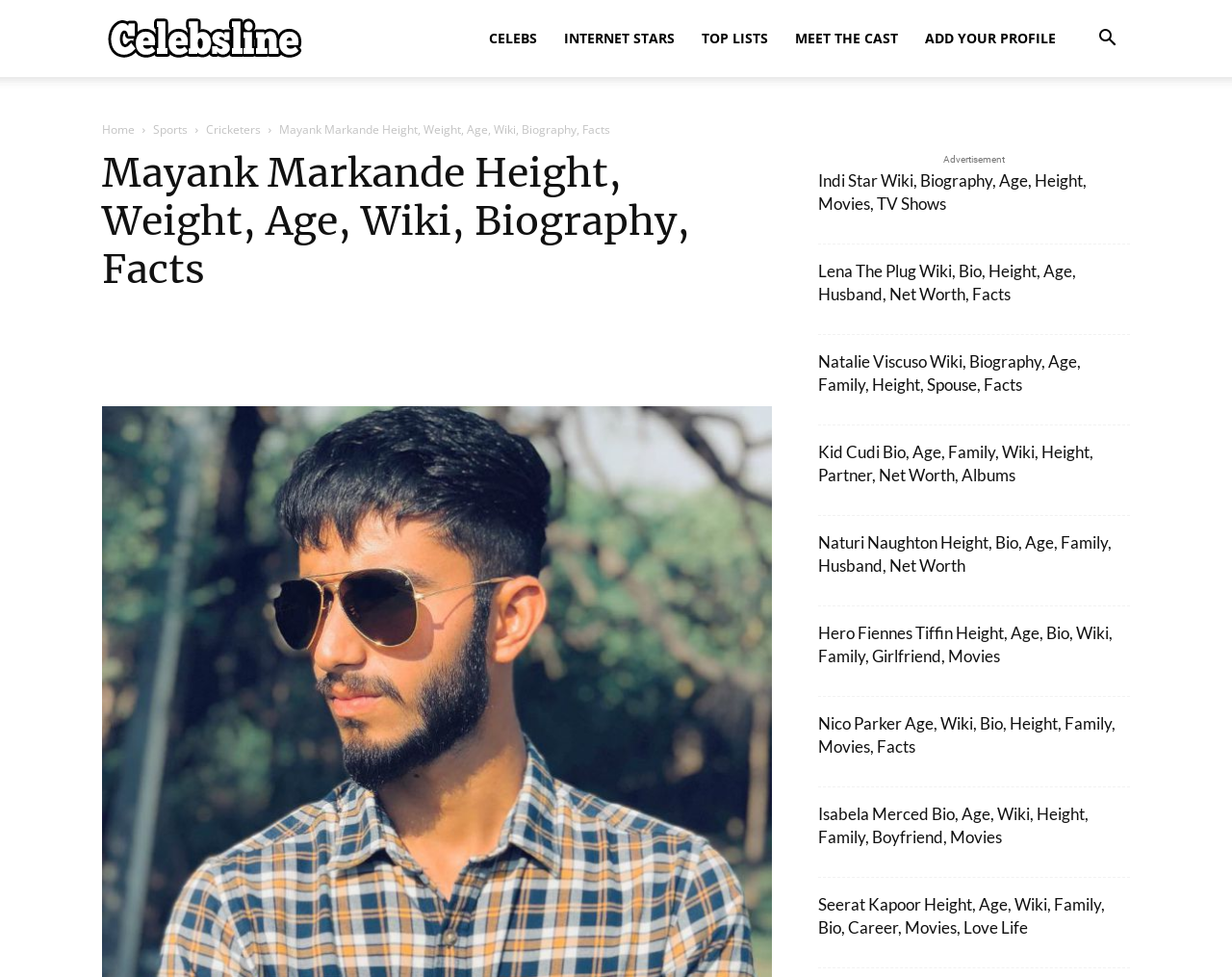Give the bounding box coordinates for this UI element: "Cricketers". The coordinates should be four float numbers between 0 and 1, arranged as [left, top, right, bottom].

[0.167, 0.124, 0.212, 0.141]